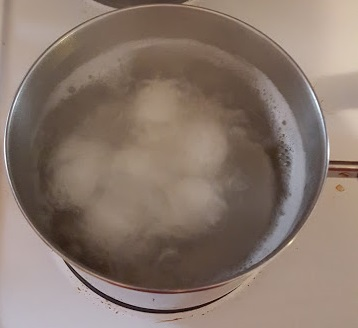What is the kitchen environment like?
Please answer the question with as much detail as possible using the screenshot.

The vibrant activity of boiling water suggests a lively kitchen environment, perfect for preparing a meal that may follow with additional steps, like frying bacon, highlighted in the accompanying recipe instructions.